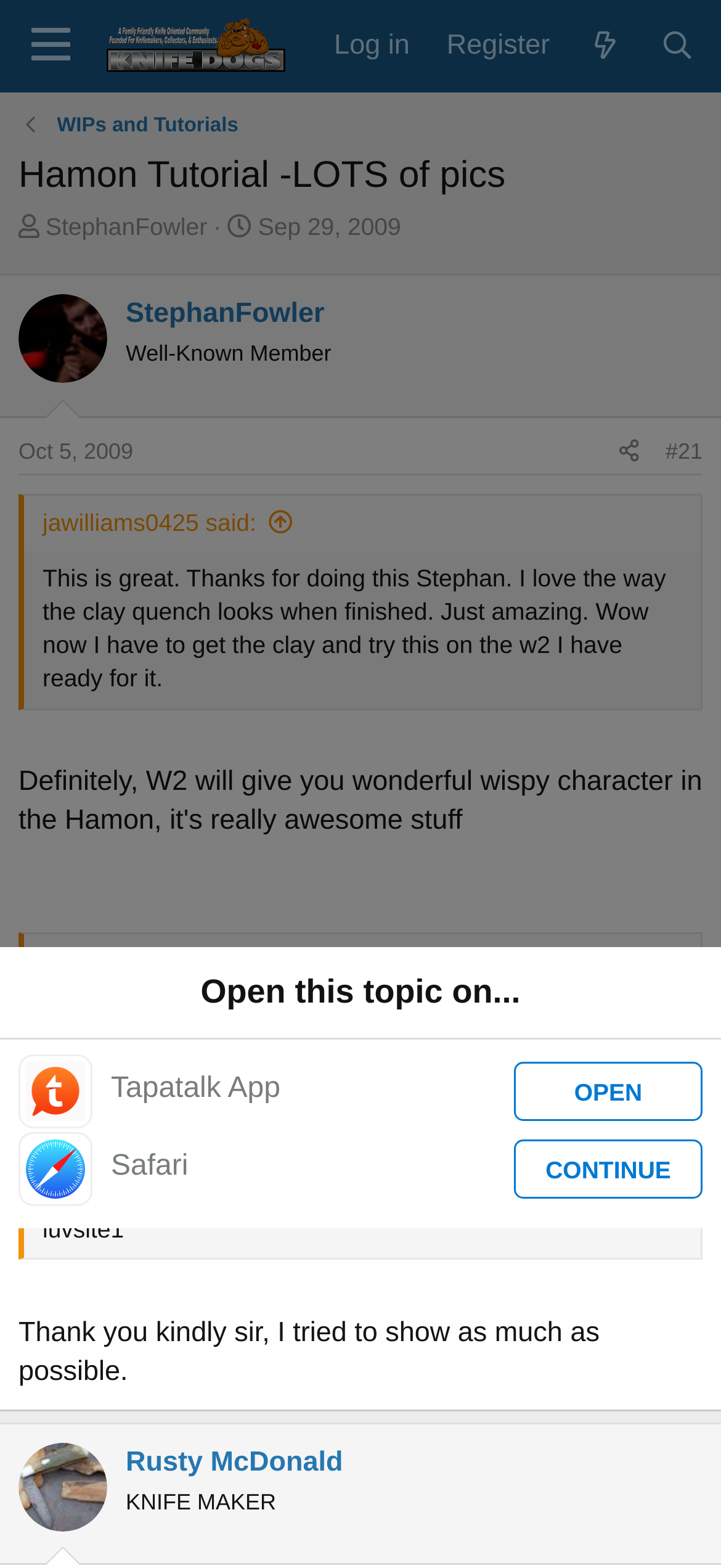What is the sentiment of the first comment?
Please give a detailed and elaborate answer to the question based on the image.

I found the answer by reading the first comment, which says 'This is great. Thanks for doing this Stephan. I love the way the clay quench looks when finished. Just amazing.' The tone of the comment is clearly positive and appreciative.